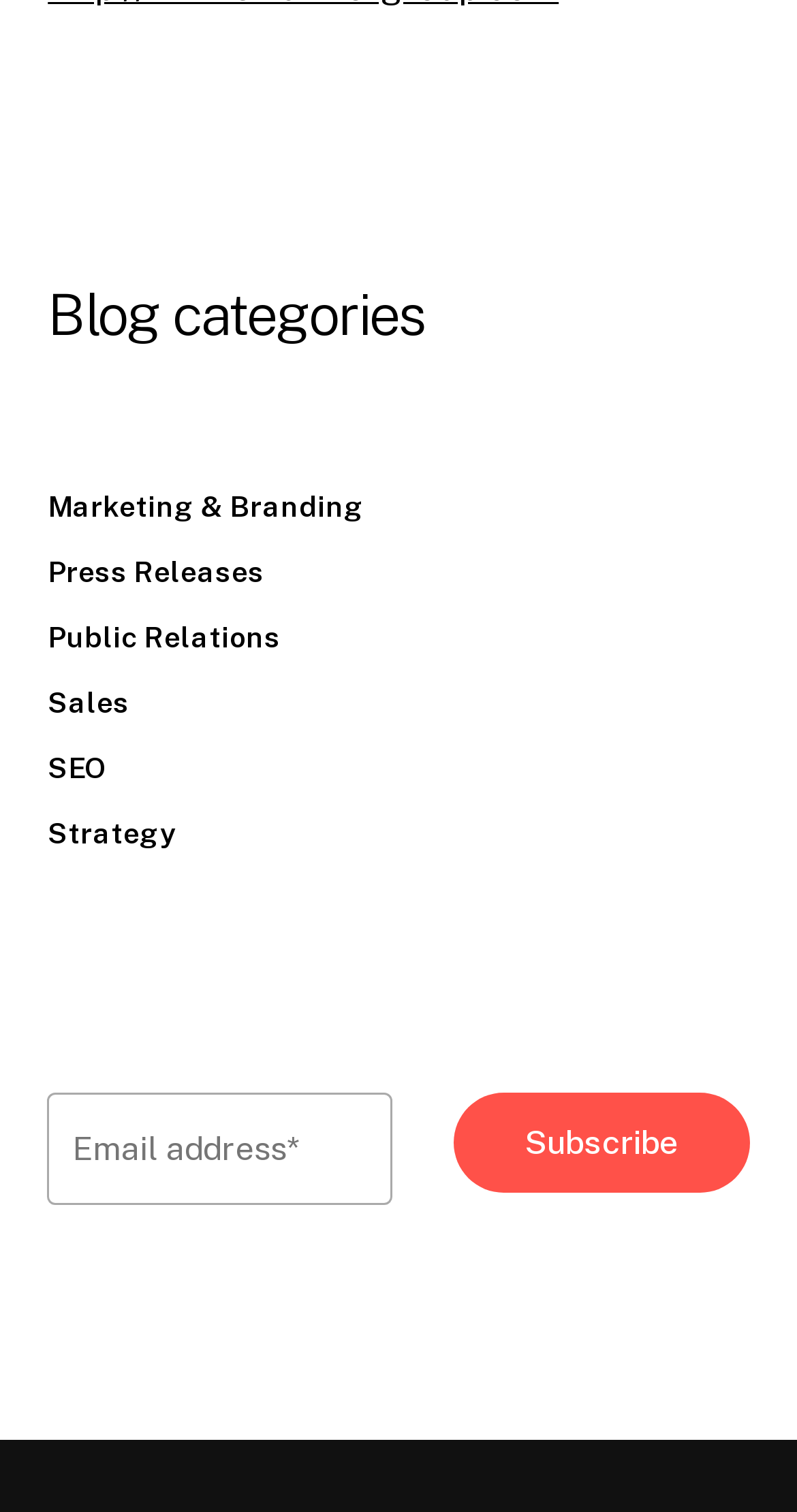Extract the bounding box for the UI element that matches this description: "Huffington Post".

None